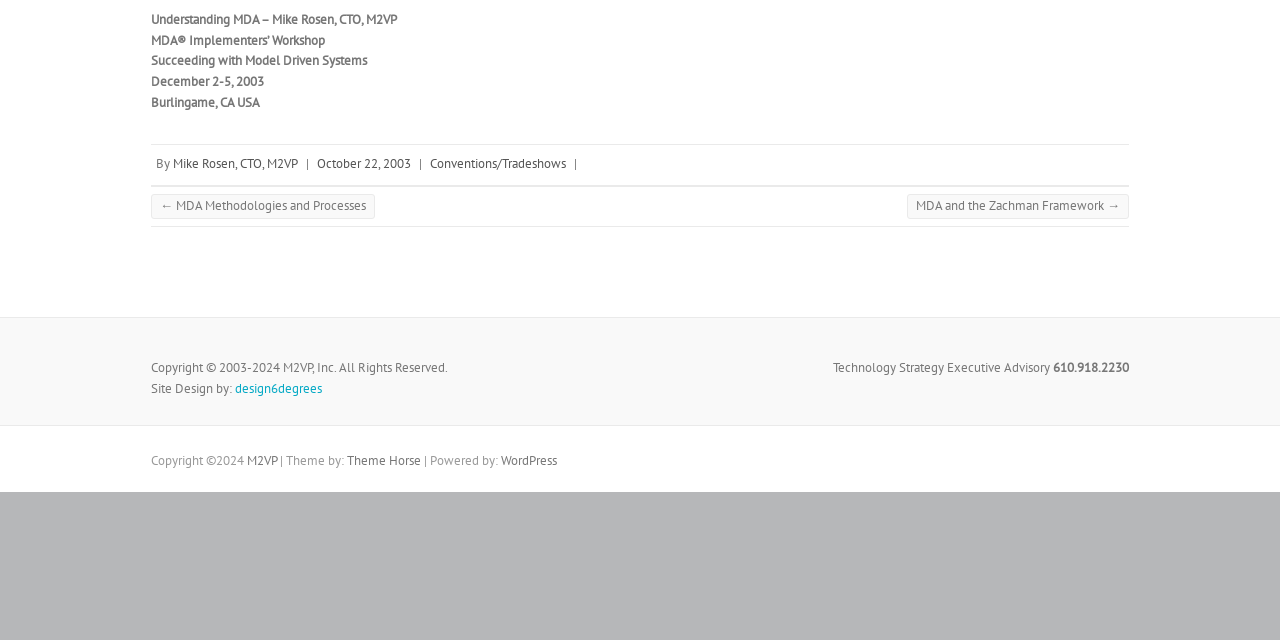Identify the bounding box for the UI element specified in this description: "design6degrees". The coordinates must be four float numbers between 0 and 1, formatted as [left, top, right, bottom].

[0.184, 0.594, 0.252, 0.621]